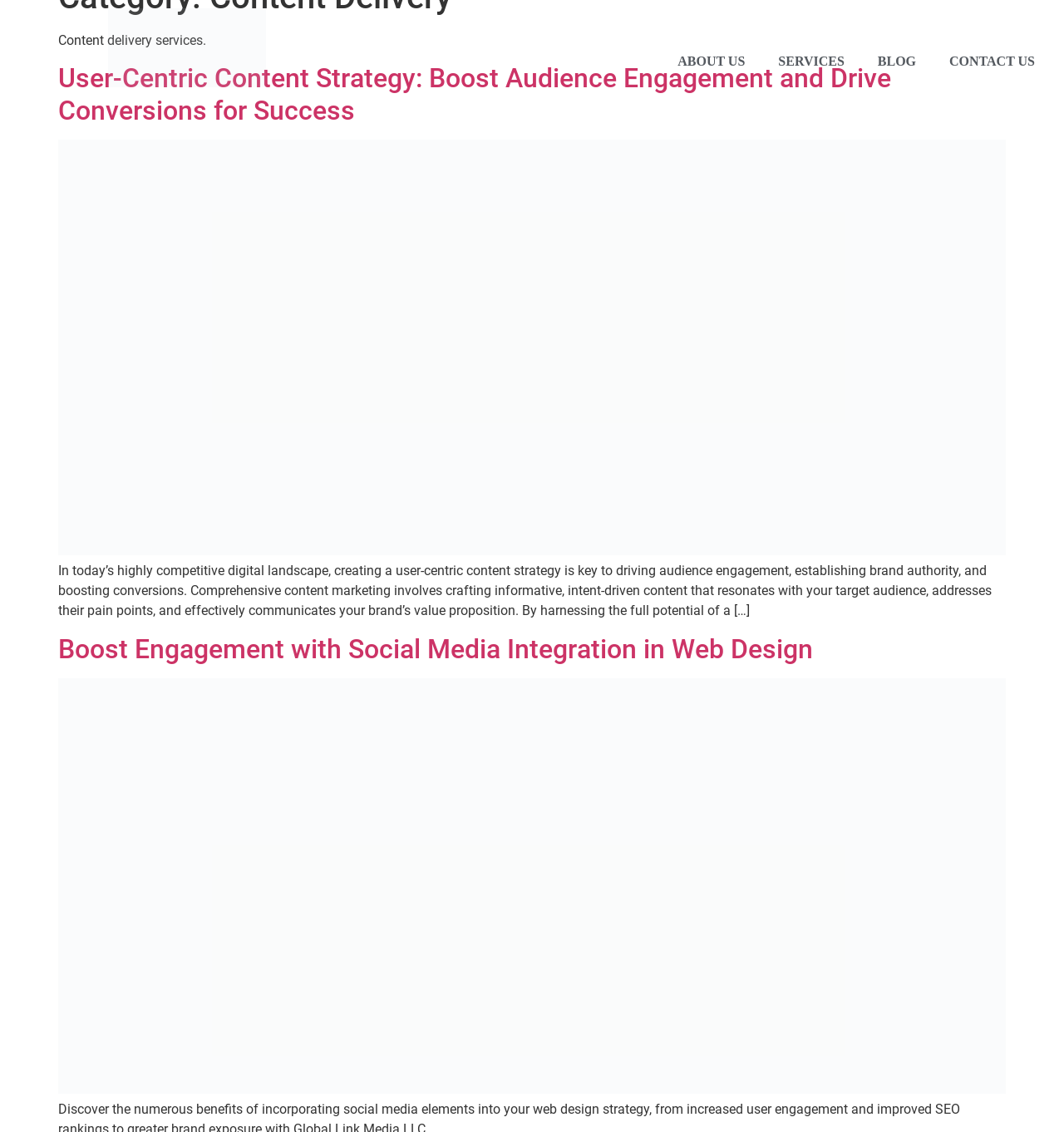Given the description Services, predict the bounding box coordinates of the UI element. Ensure the coordinates are in the format (top-left x, top-left y, bottom-right x, bottom-right y) and all values are between 0 and 1.

[0.716, 0.024, 0.809, 0.084]